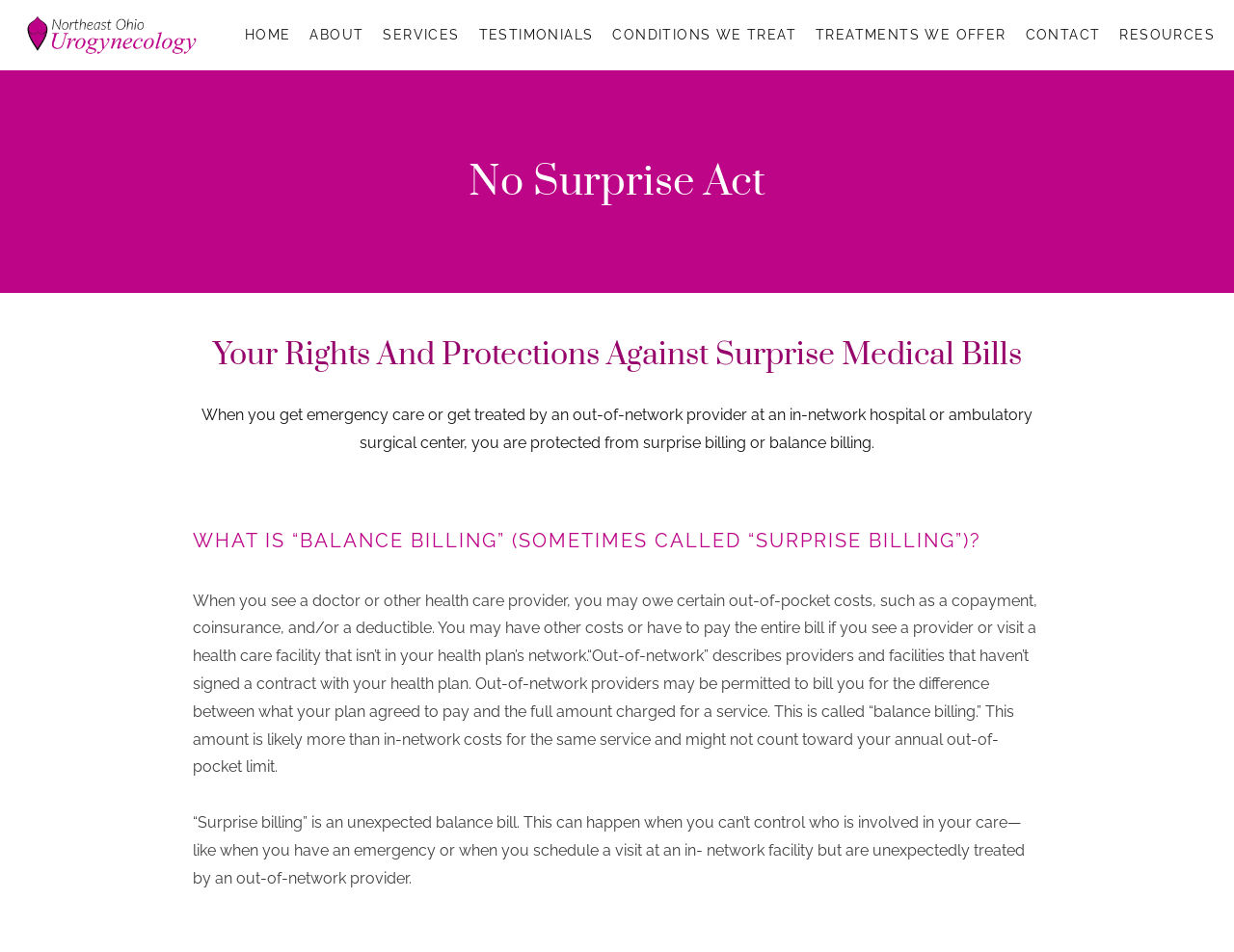What is the purpose of the 'No Surprise Act'?
Please answer the question with a detailed response using the information from the screenshot.

The 'No Surprise Act' section on the webpage explains that it protects patients from surprise billing or balance billing when they receive emergency care or treatment from out-of-network providers at in-network hospitals or ambulatory surgical centers.